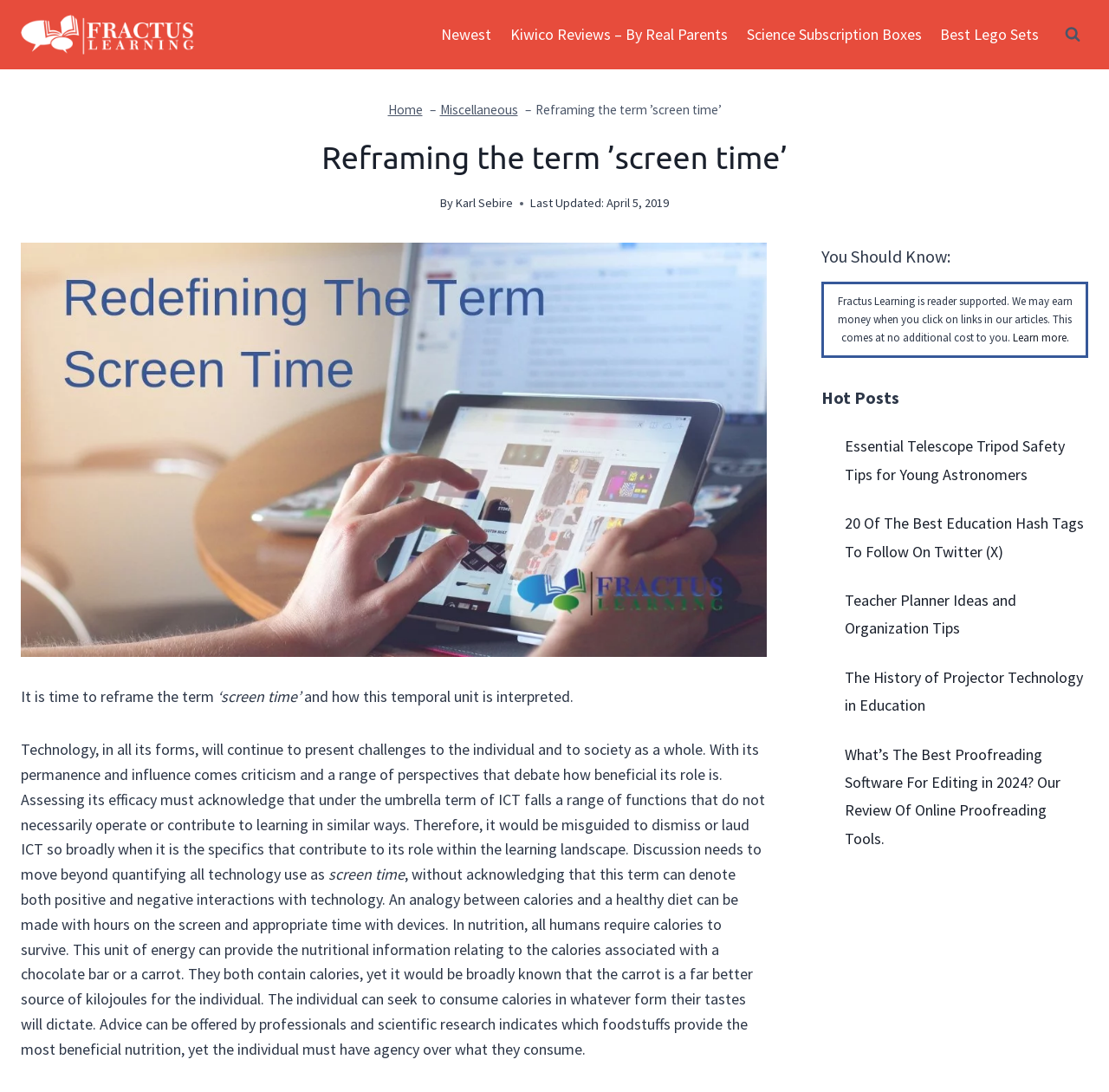Please mark the bounding box coordinates of the area that should be clicked to carry out the instruction: "View search form".

[0.953, 0.017, 0.981, 0.046]